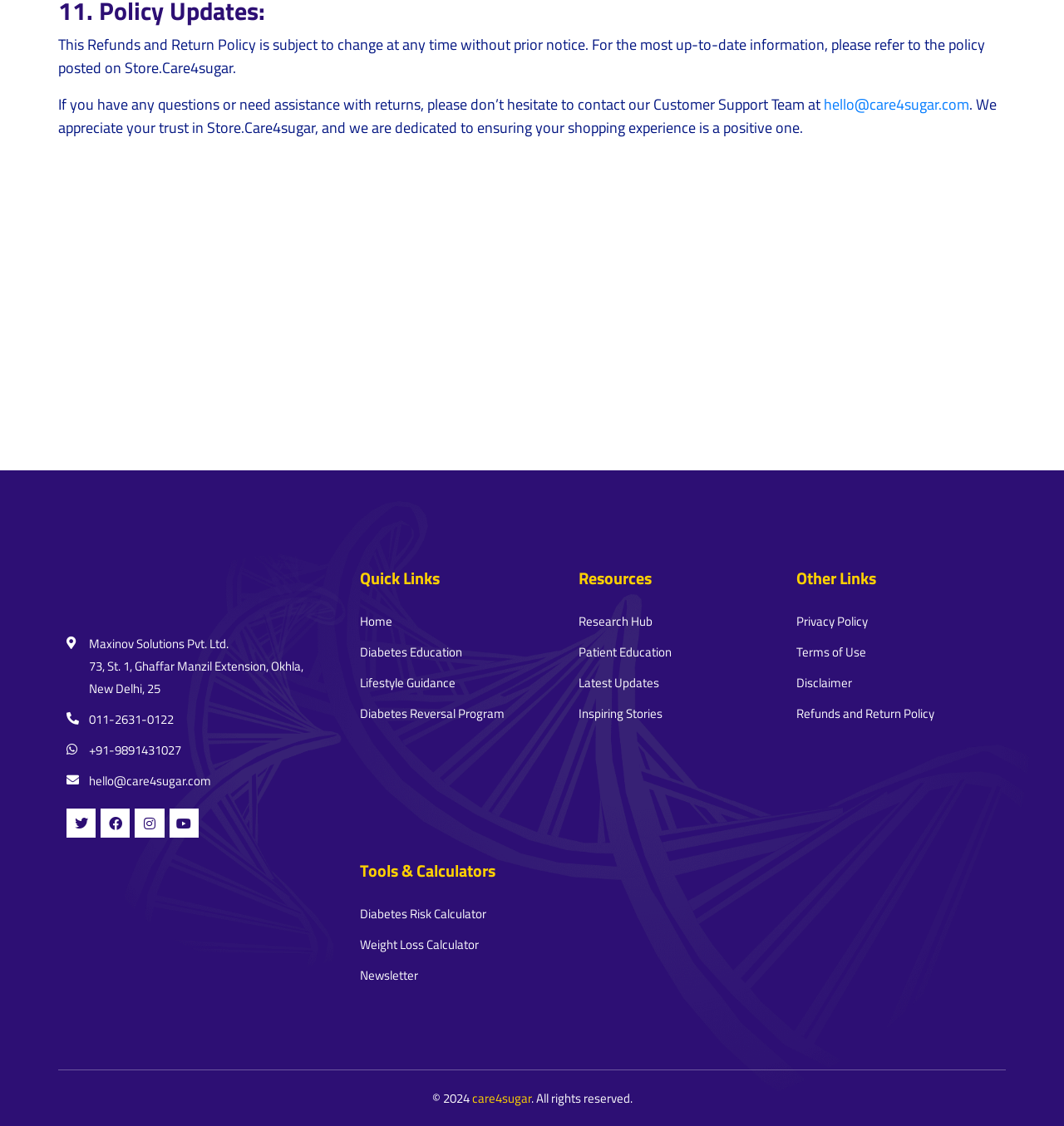What is the name of the company that owns Store.Care4sugar?
Use the information from the image to give a detailed answer to the question.

The name of the company that owns Store.Care4sugar can be found in the text 'Maxinov Solutions Pvt. Ltd.' which is located below the care4sugar logo.